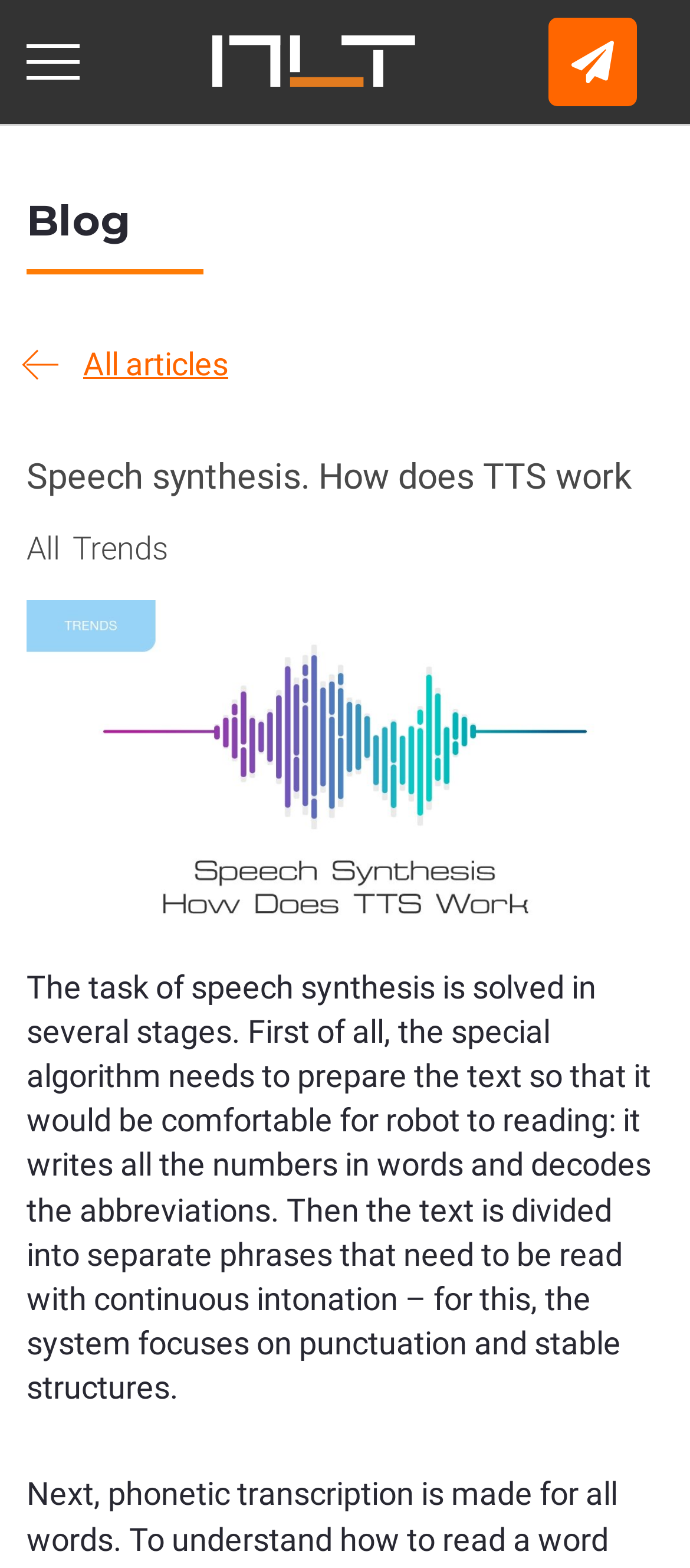What is the company name mentioned on the webpage? Based on the screenshot, please respond with a single word or phrase.

New Line Technologies